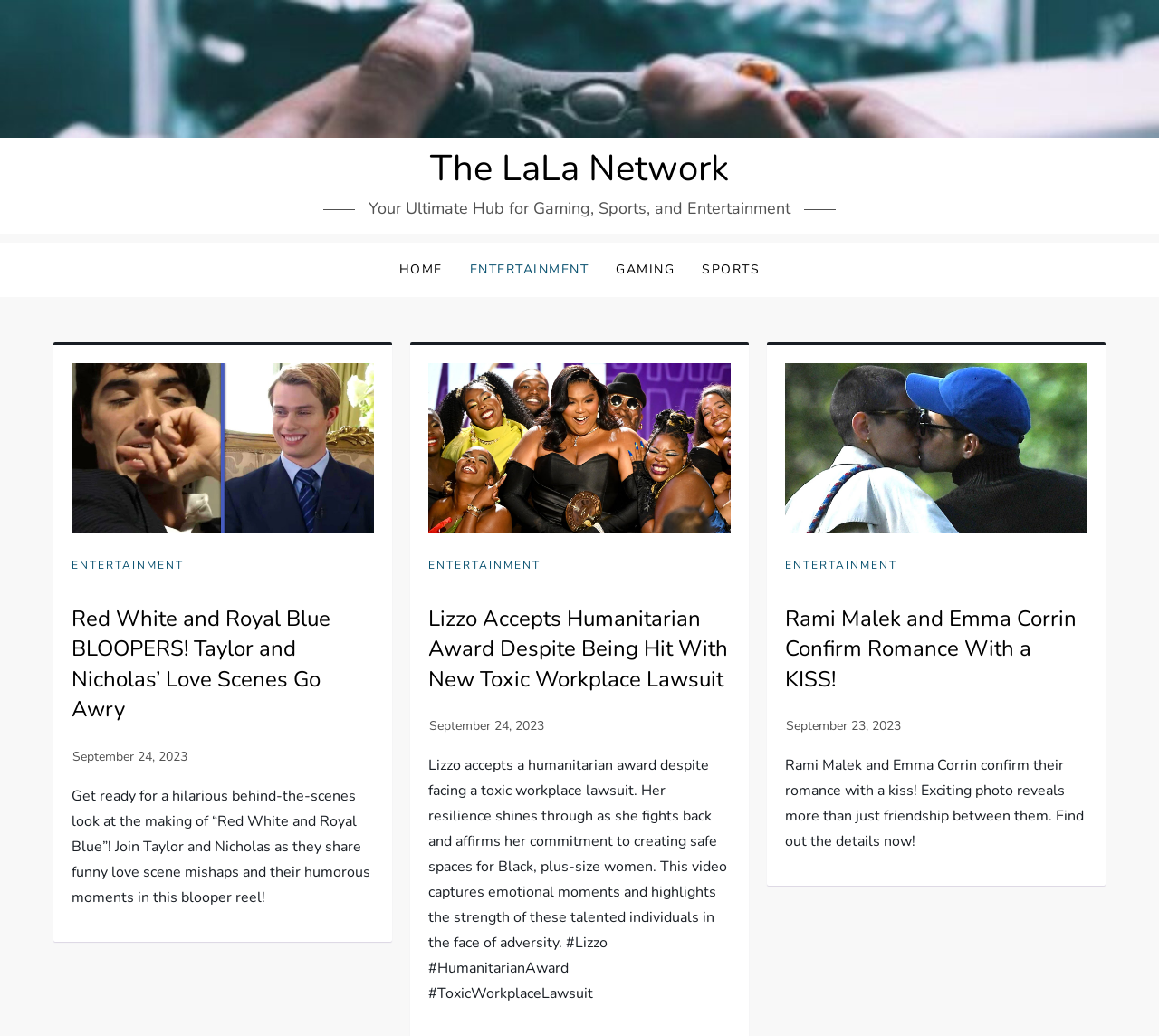Find the bounding box coordinates of the element I should click to carry out the following instruction: "View Lizzo's Humanitarian Award article".

[0.369, 0.583, 0.628, 0.669]